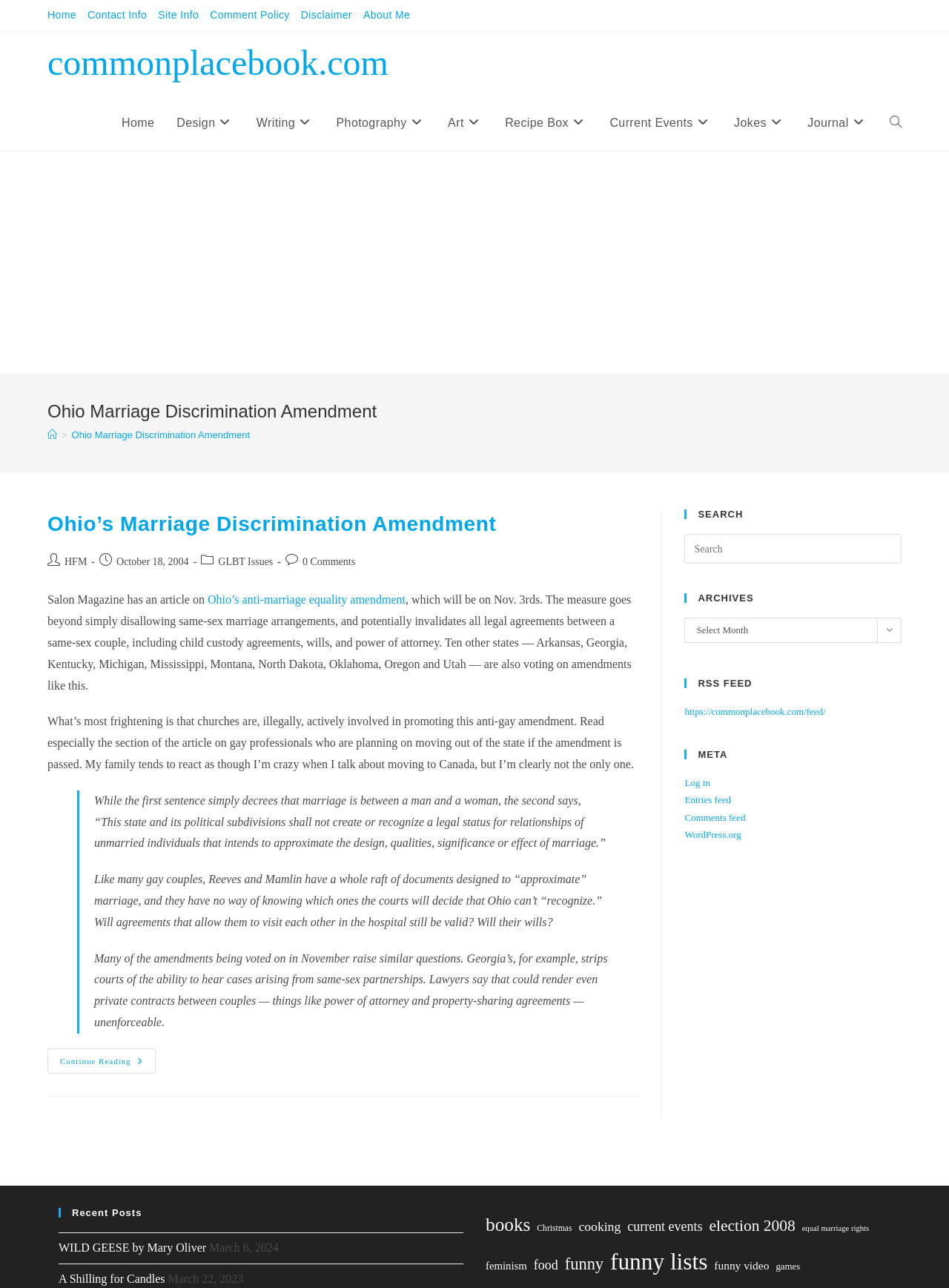Please find the bounding box coordinates of the section that needs to be clicked to achieve this instruction: "Contact us".

None